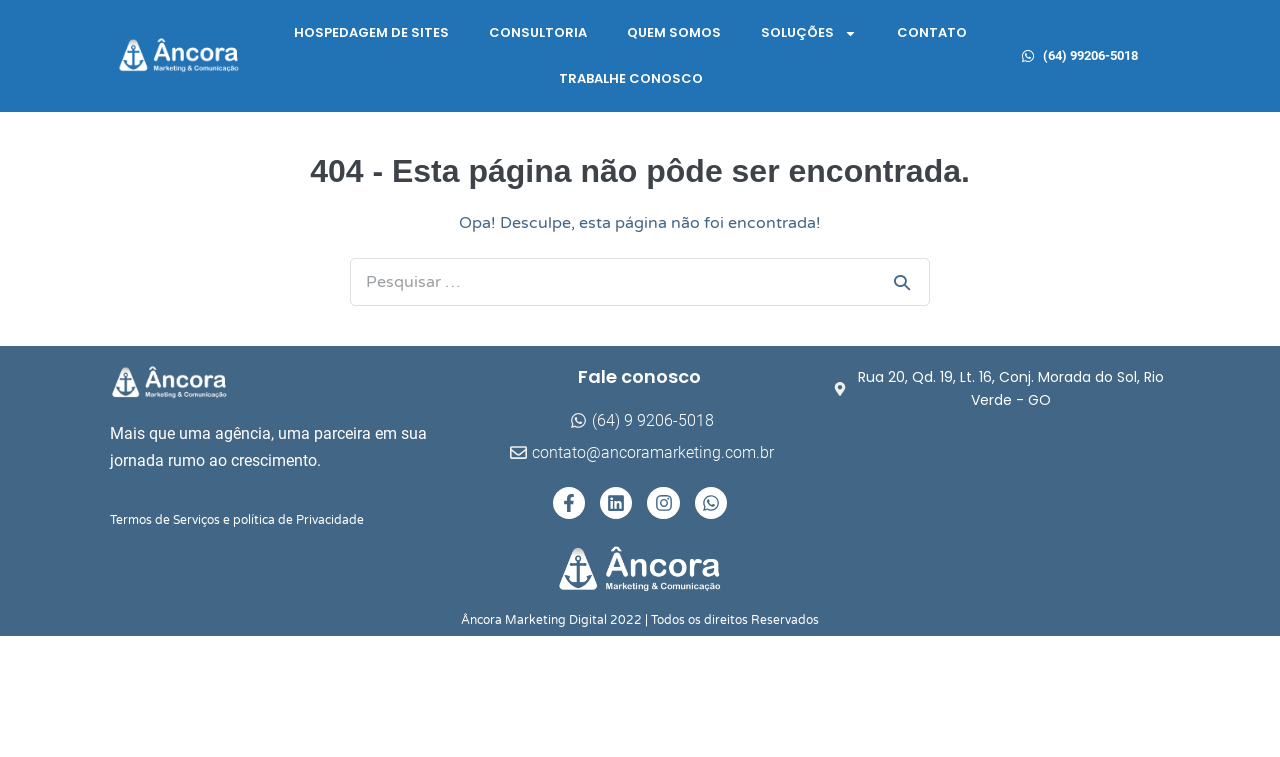Please extract the primary headline from the webpage.

404 - Esta página não pôde ser encontrada.